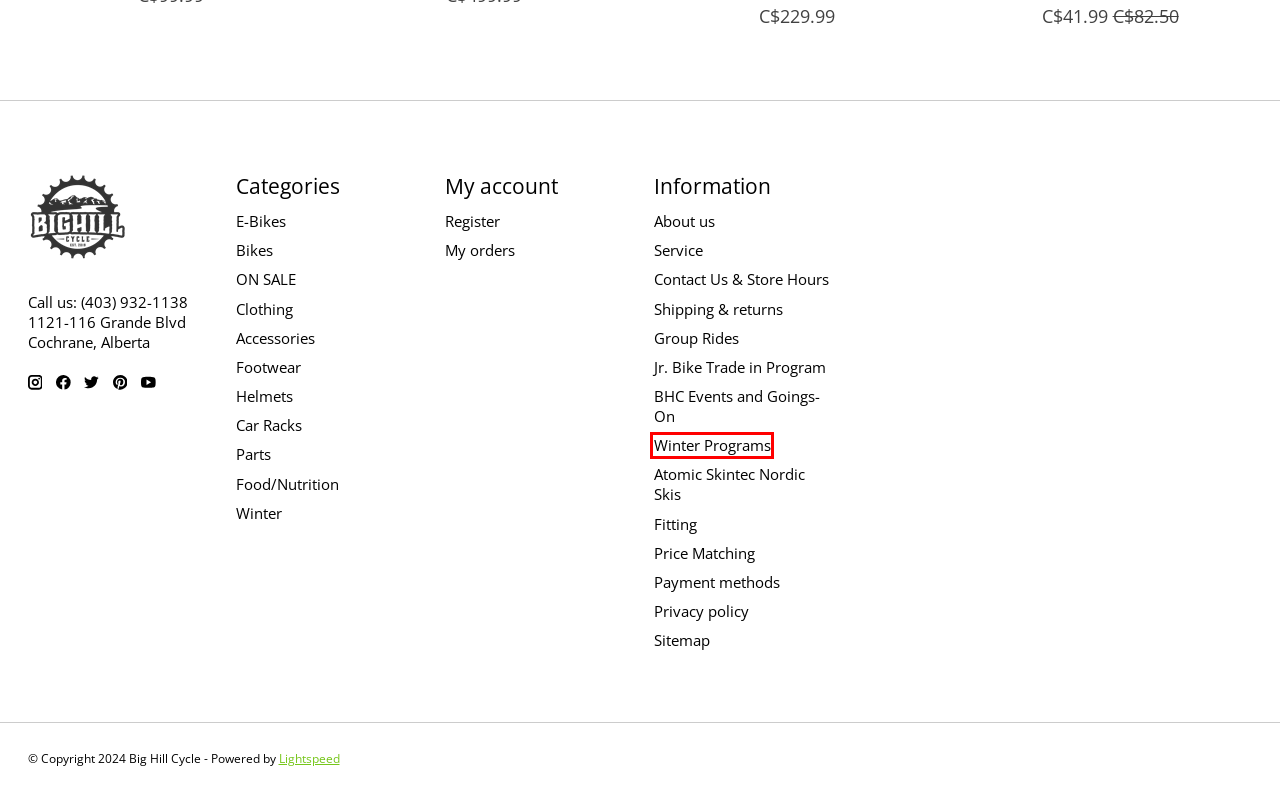Examine the screenshot of a webpage with a red bounding box around a UI element. Select the most accurate webpage description that corresponds to the new page after clicking the highlighted element. Here are the choices:
A. About us - Big Hill Cycle
B. Atomic Skintec Nordic Skis  - Big Hill Cycle
C. Contact Us & Store Hours - Big Hill Cycle
D. Jr. Bike Trade in Program - Big Hill Cycle
E. winter programs - Big Hill Cycle
F. Shipping & returns - Big Hill Cycle
G. Sitemap - Big Hill Cycle
H. BHC Events and Goings-On - Big Hill Cycle

E